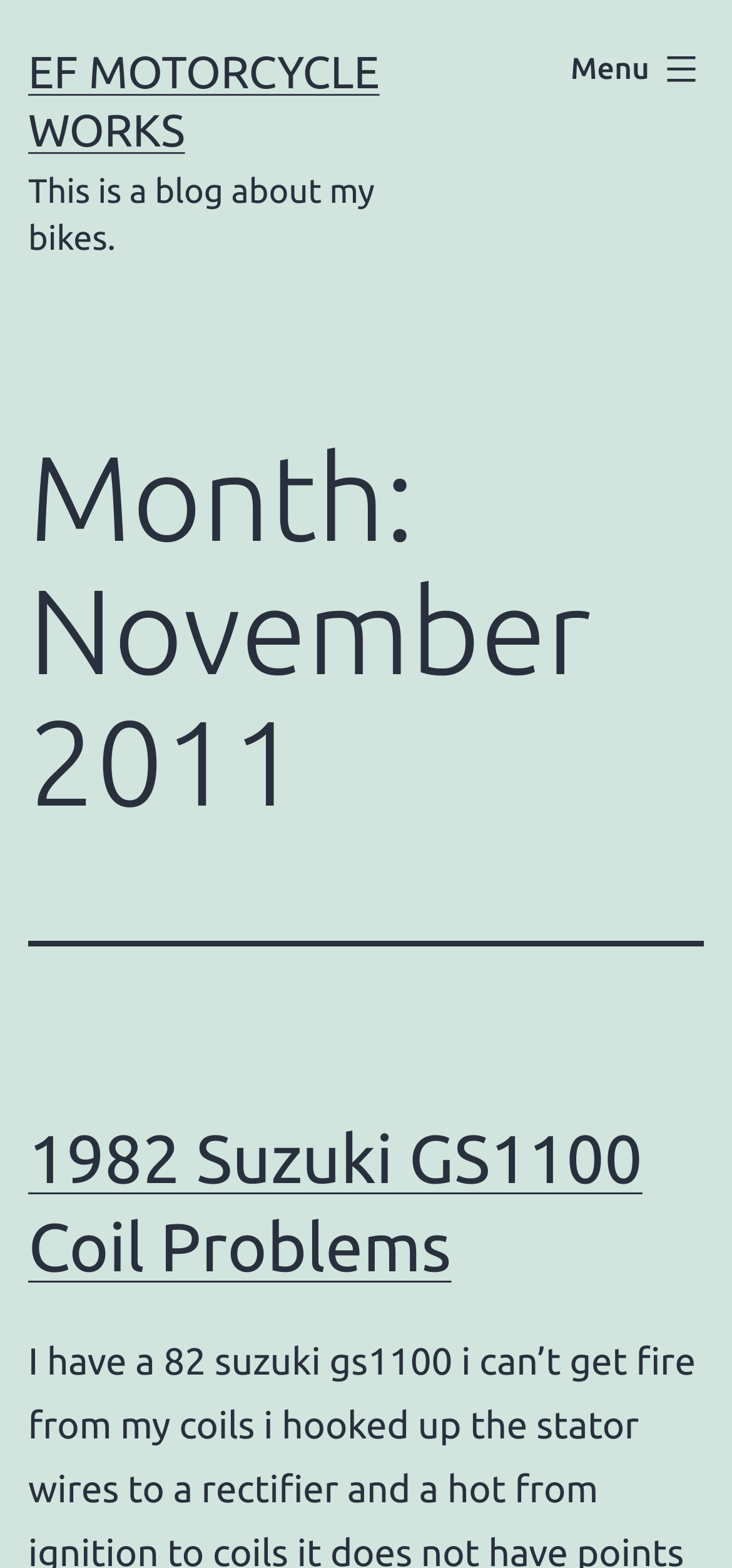Answer the question below in one word or phrase:
What is the title of the latest article?

1982 Suzuki GS1100 Coil Problems